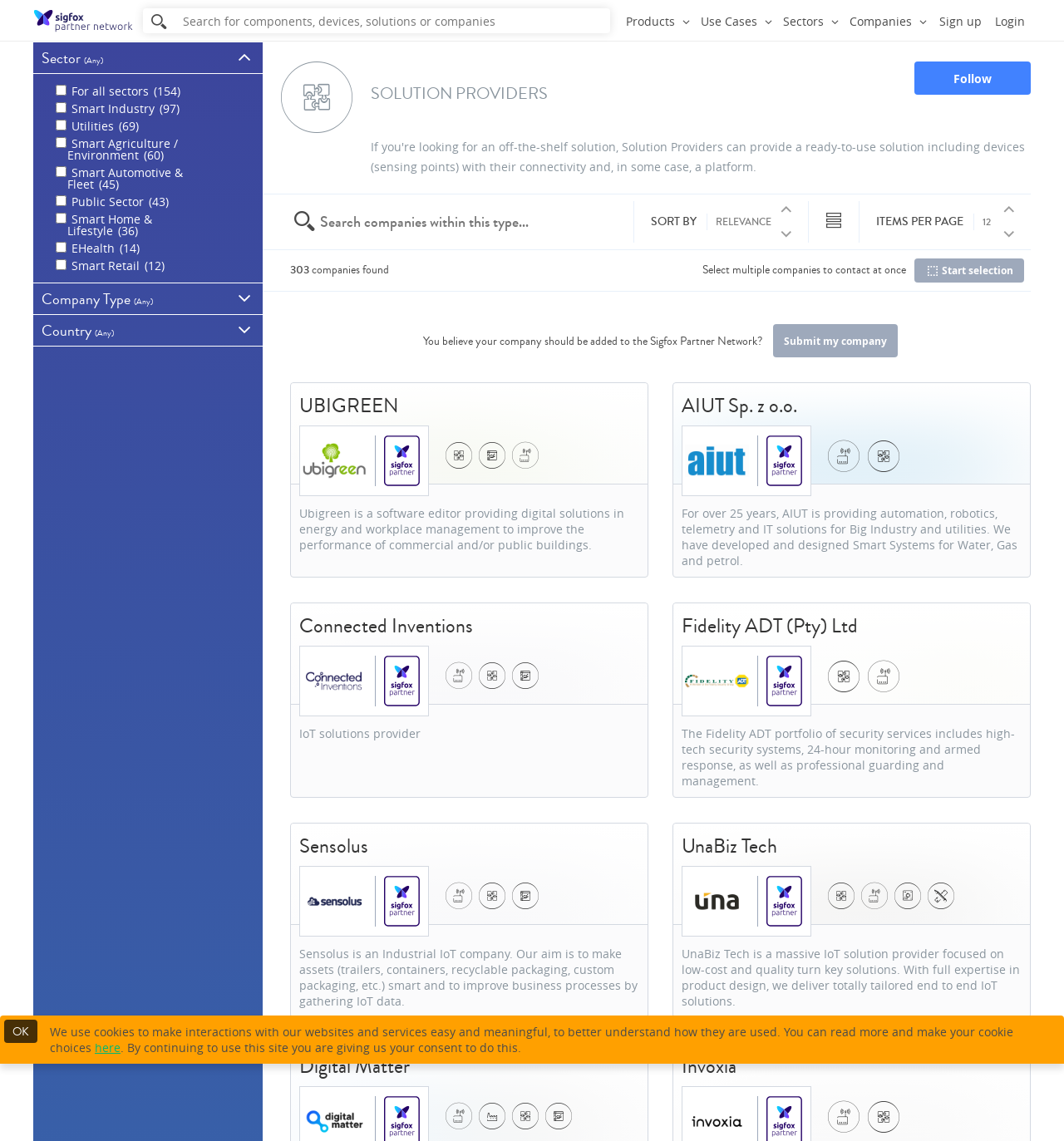What is the function of the 'Follow' button?
Using the image as a reference, give a one-word or short phrase answer.

Follow a company